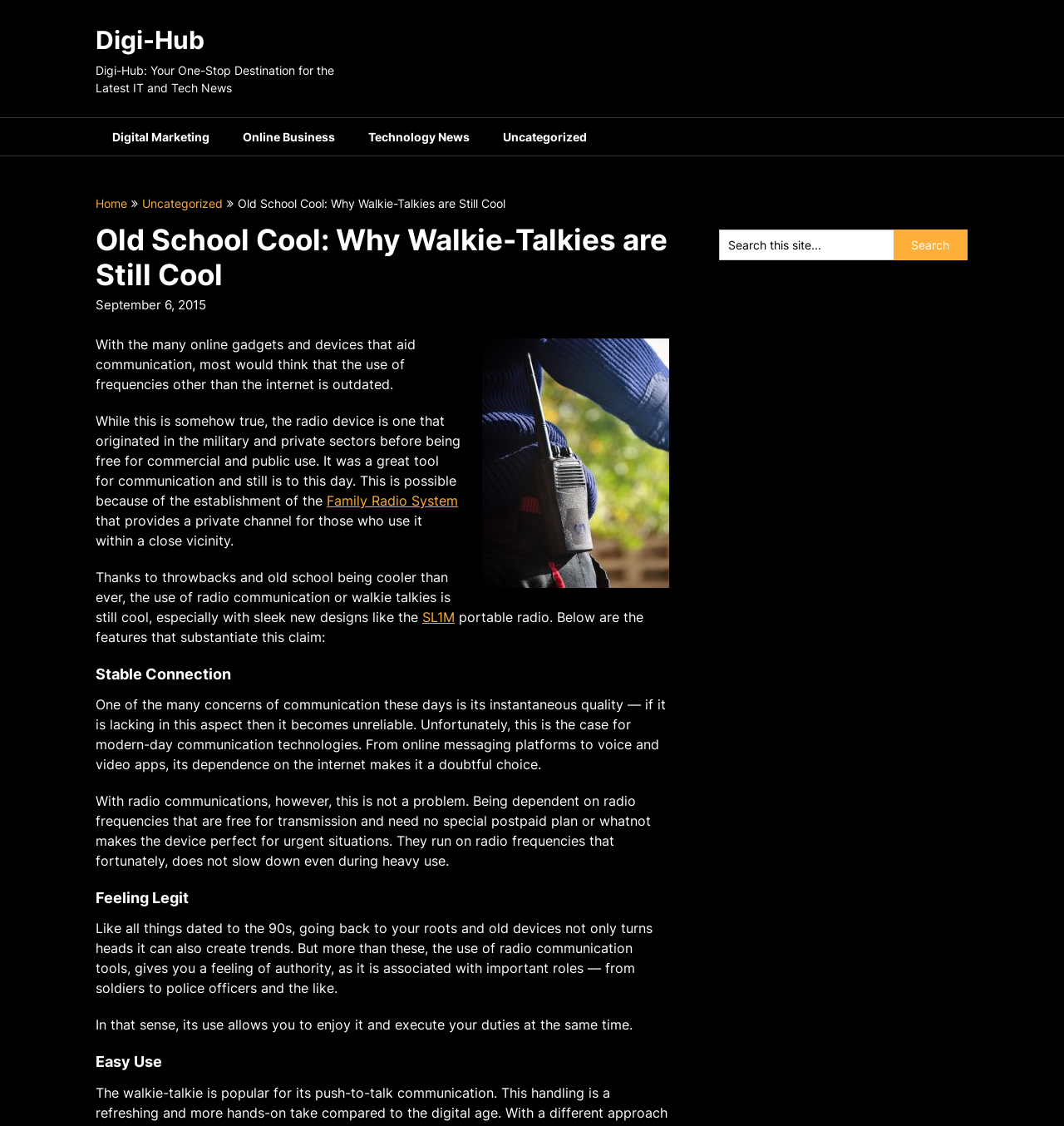Please specify the bounding box coordinates of the clickable section necessary to execute the following command: "Go to the 'Home' page".

[0.09, 0.174, 0.12, 0.187]